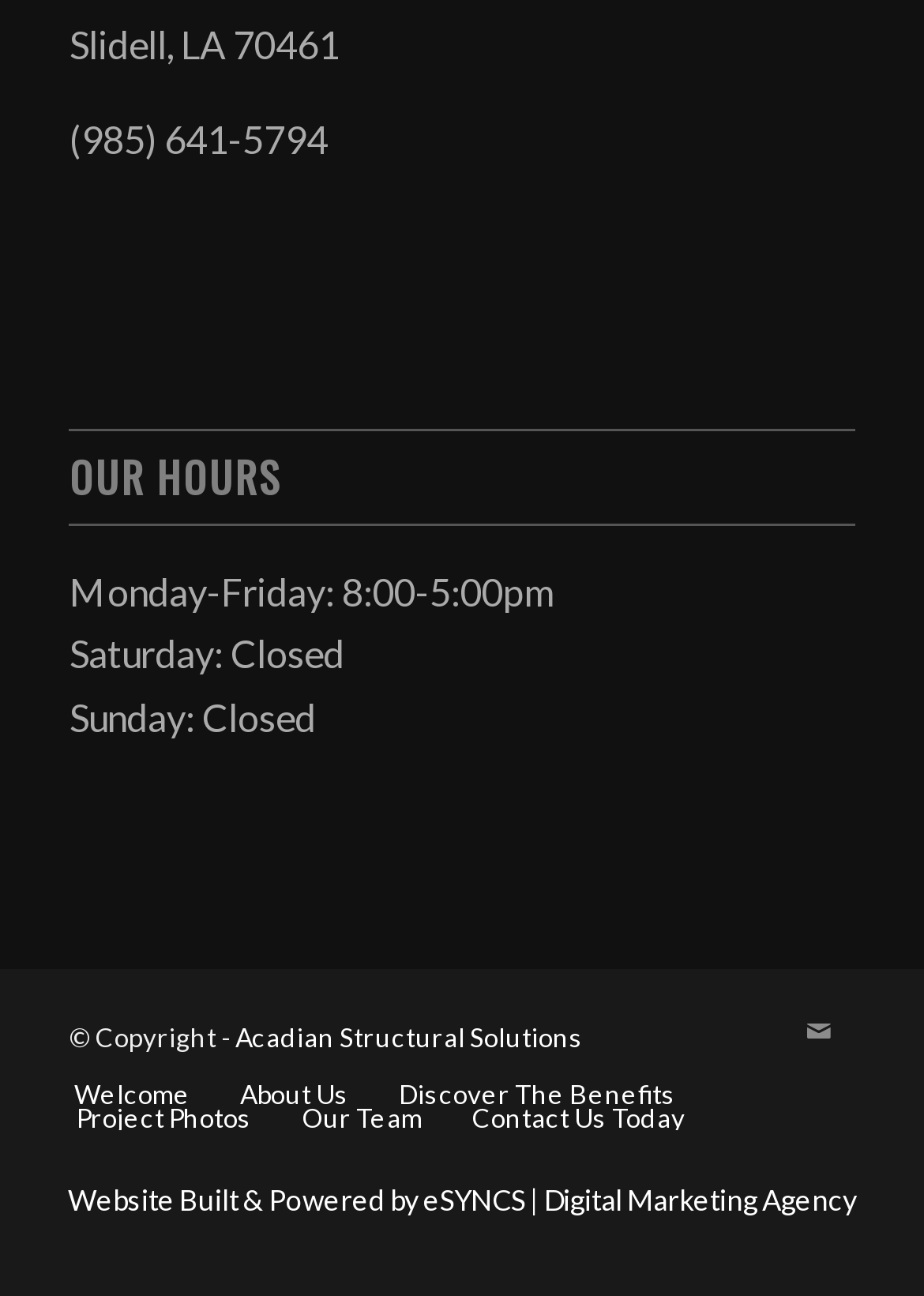Please mark the clickable region by giving the bounding box coordinates needed to complete this instruction: "Click on the 'Actor' category".

None